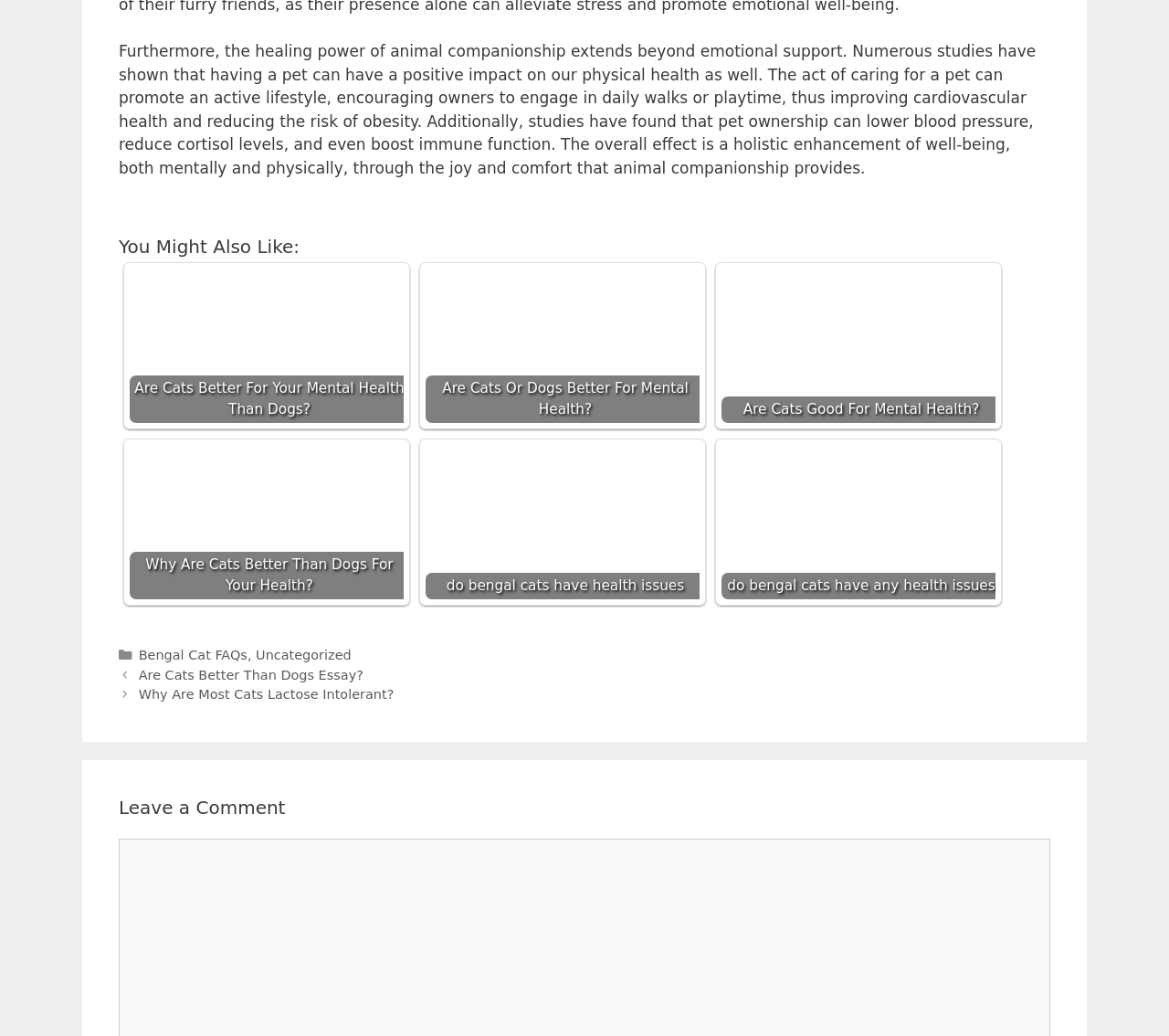Please specify the bounding box coordinates for the clickable region that will help you carry out the instruction: "Go to 'Bengal Cat FAQs'".

[0.118, 0.625, 0.212, 0.639]